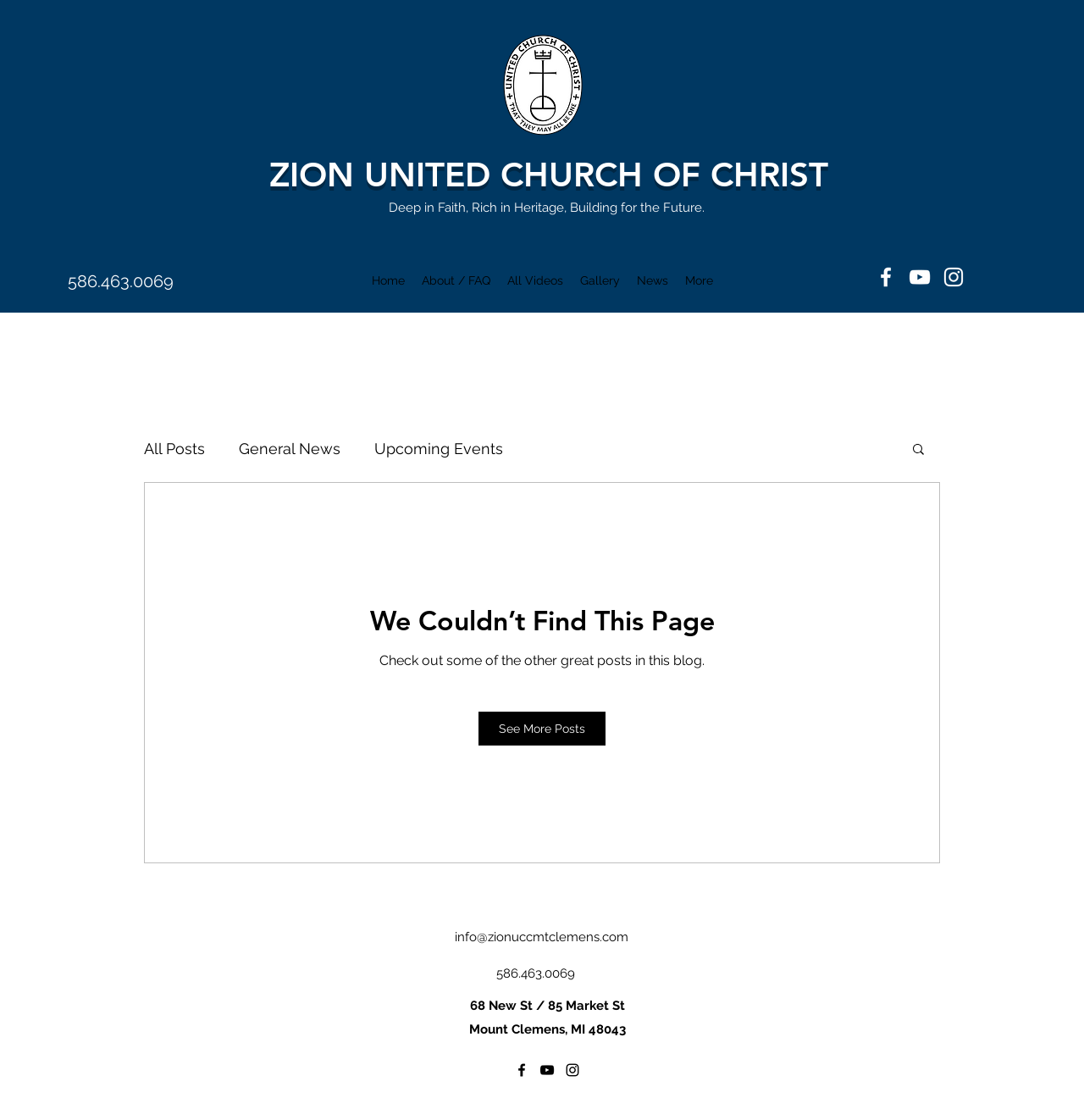What is the address of Zion United Church?
Please answer the question with as much detail and depth as you can.

I found the address at the bottom of the webpage, where it is displayed as '68 New St / 85 Market St, Mount Clemens, MI 48043'. This is likely the physical location of the church.